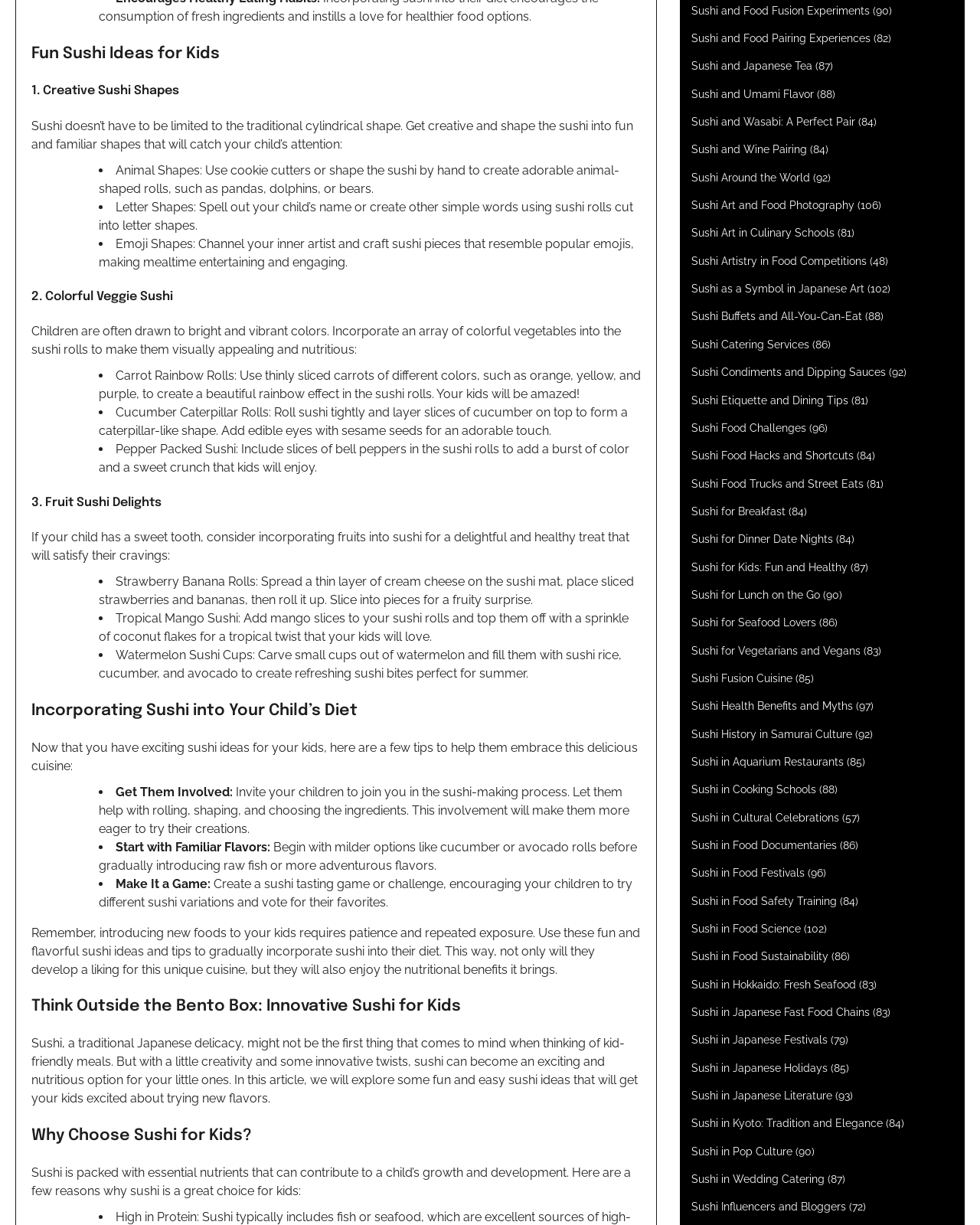What is the benefit of getting kids involved in the sushi-making process?
Refer to the image and provide a one-word or short phrase answer.

they will be more eager to try